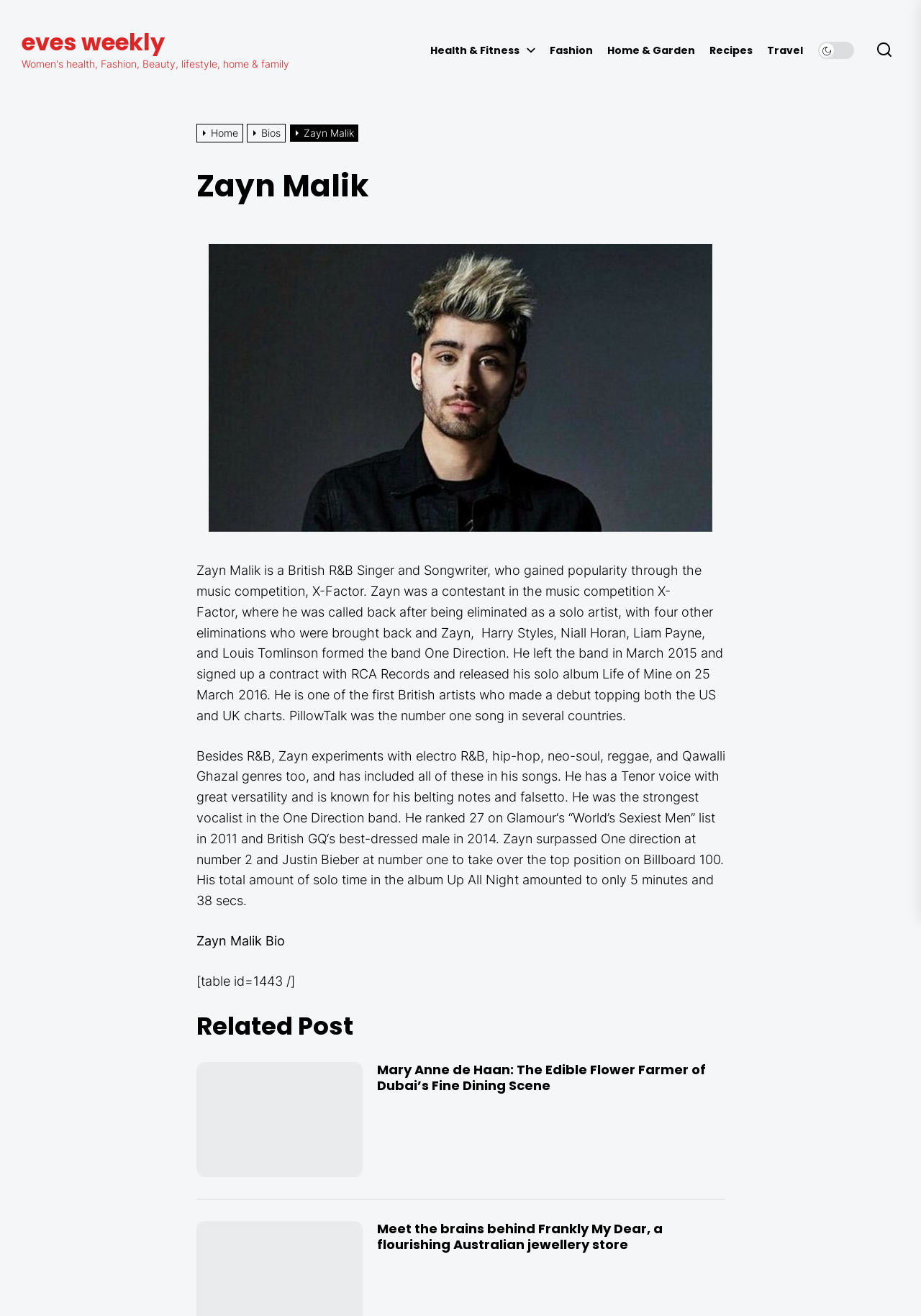Given the description "eves weekly", determine the bounding box of the corresponding UI element.

[0.023, 0.02, 0.179, 0.044]